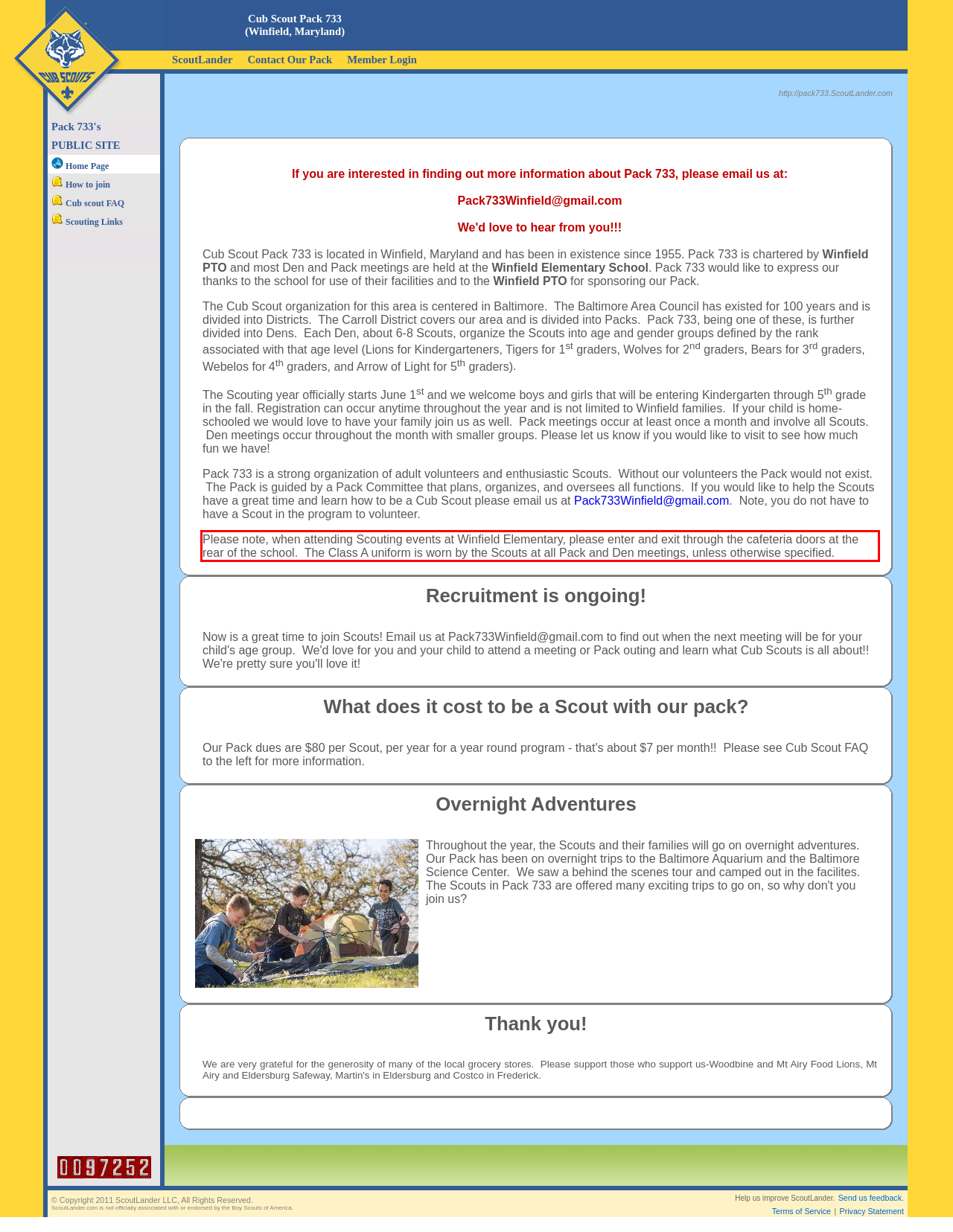Given a webpage screenshot, locate the red bounding box and extract the text content found inside it.

Please note, when attending Scouting events at Winfield Elementary, please enter and exit through the cafeteria doors at the rear of the school. The Class A uniform is worn by the Scouts at all Pack and Den meetings, unless otherwise specified.